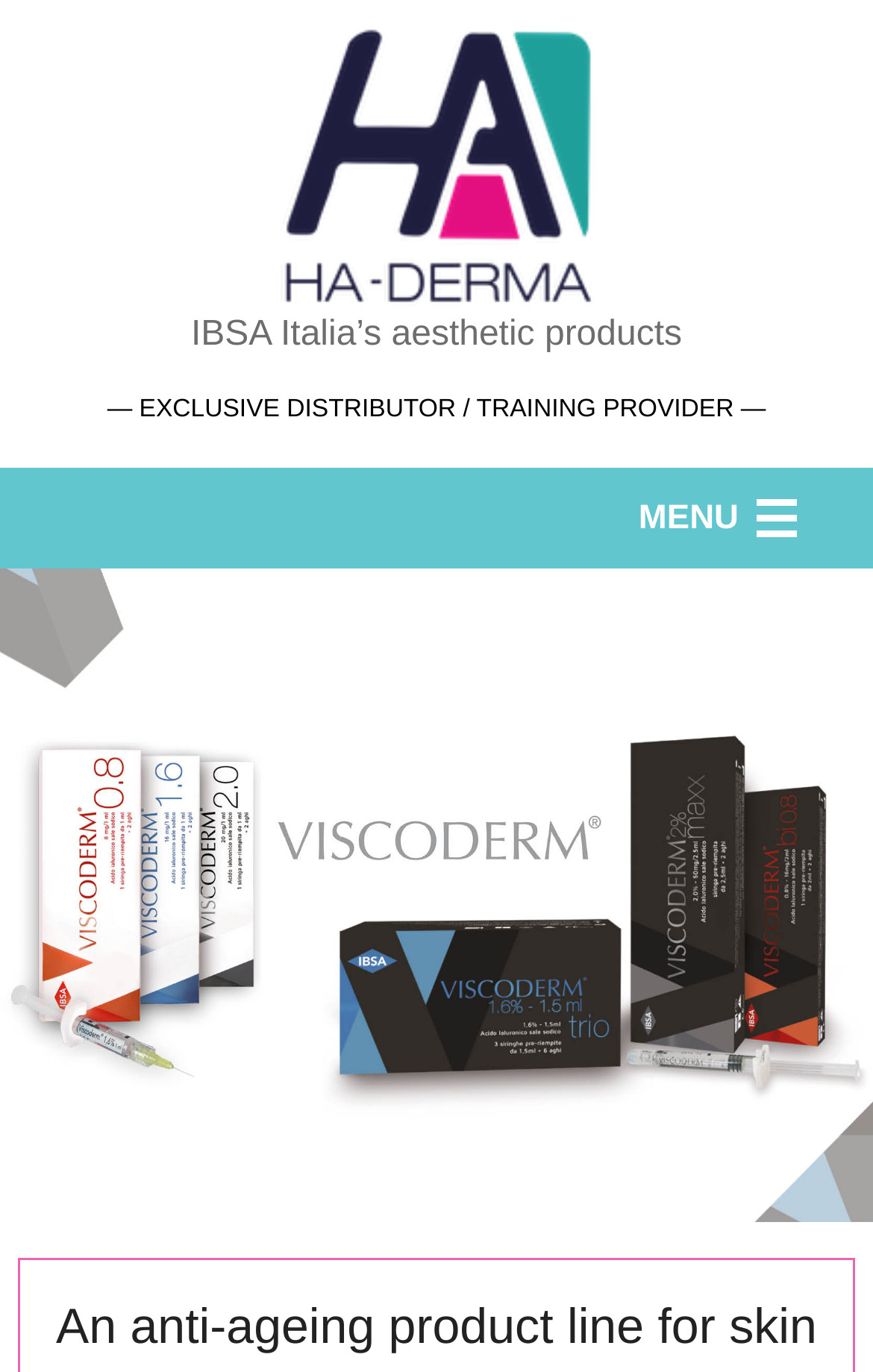Determine the bounding box coordinates of the section I need to click to execute the following instruction: "open MENU". Provide the coordinates as four float numbers between 0 and 1, i.e., [left, top, right, bottom].

[0.693, 0.351, 0.949, 0.407]